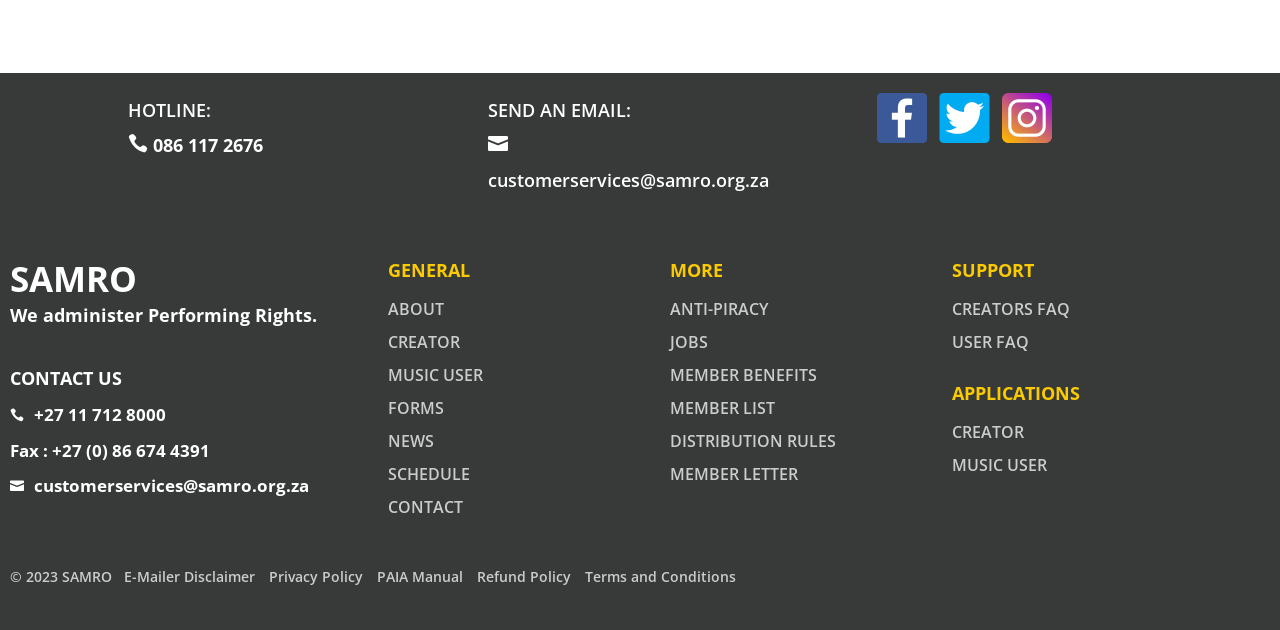What is the hotline number?
Make sure to answer the question with a detailed and comprehensive explanation.

I found the hotline number by looking at the static text elements at the top of the webpage, where it says 'HOTLINE:' followed by the number '086 117 2676'.